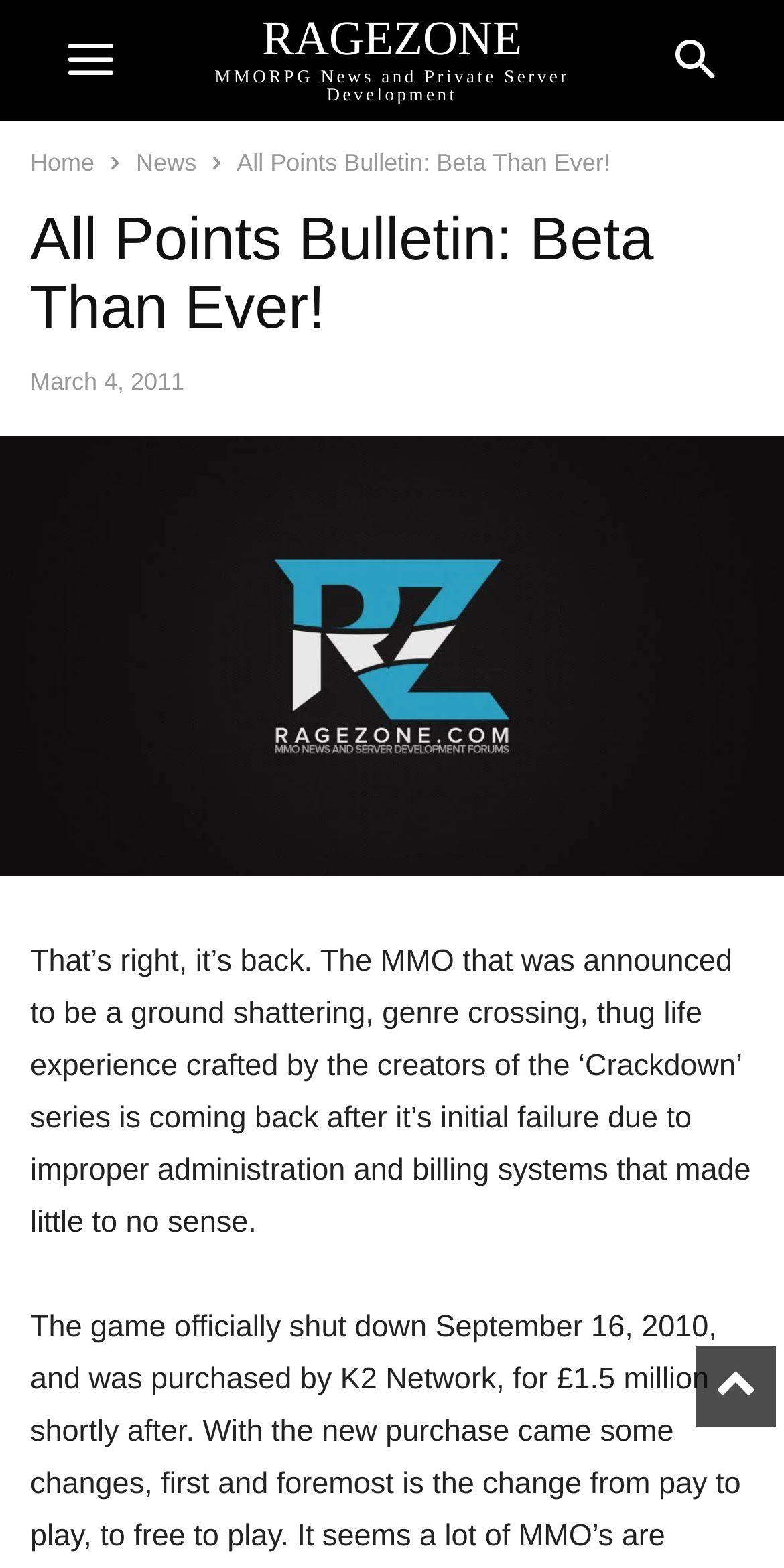Who are the creators of the game?
Please describe in detail the information shown in the image to answer the question.

I determined the answer by analyzing the static text element with the bounding box coordinates [0.038, 0.603, 0.958, 0.791] which mentions that the game was 'crafted by the creators of the 'Crackdown' series'. This indicates that the creators of the Crackdown series are also the creators of this game.